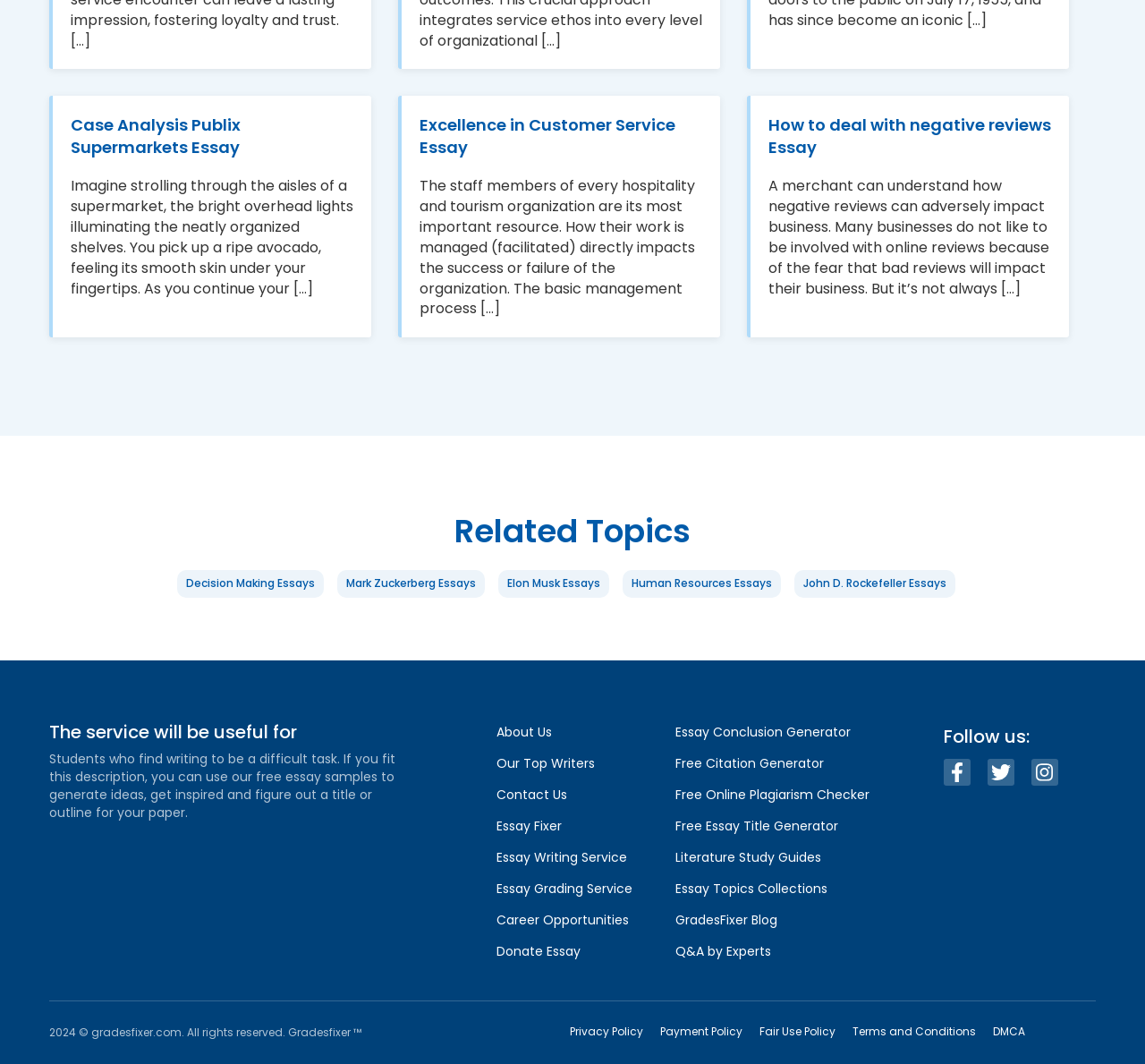Identify the bounding box coordinates for the element that needs to be clicked to fulfill this instruction: "Learn more about the Essay Writing Service". Provide the coordinates in the format of four float numbers between 0 and 1: [left, top, right, bottom].

[0.434, 0.797, 0.548, 0.814]